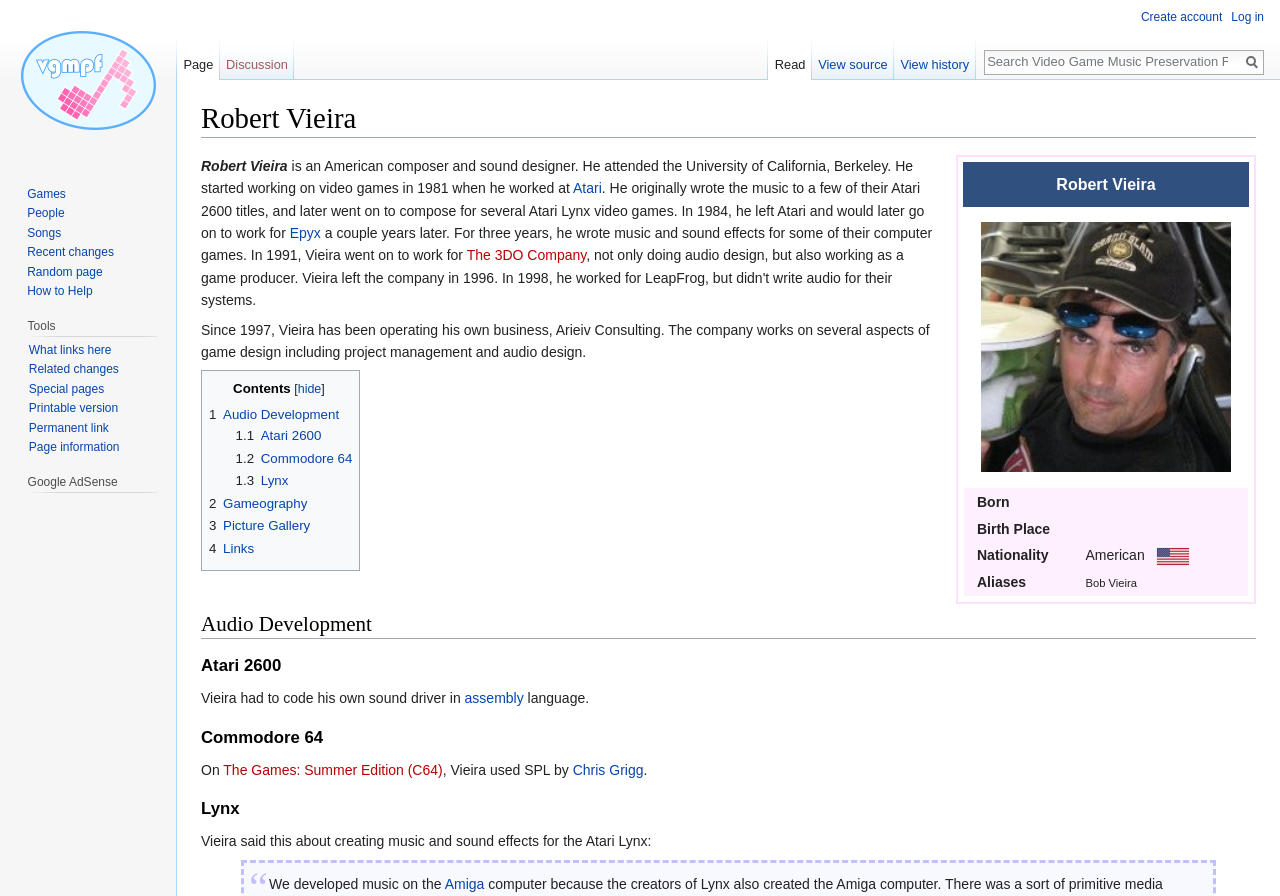Please locate the clickable area by providing the bounding box coordinates to follow this instruction: "Click the ABOUT link".

None